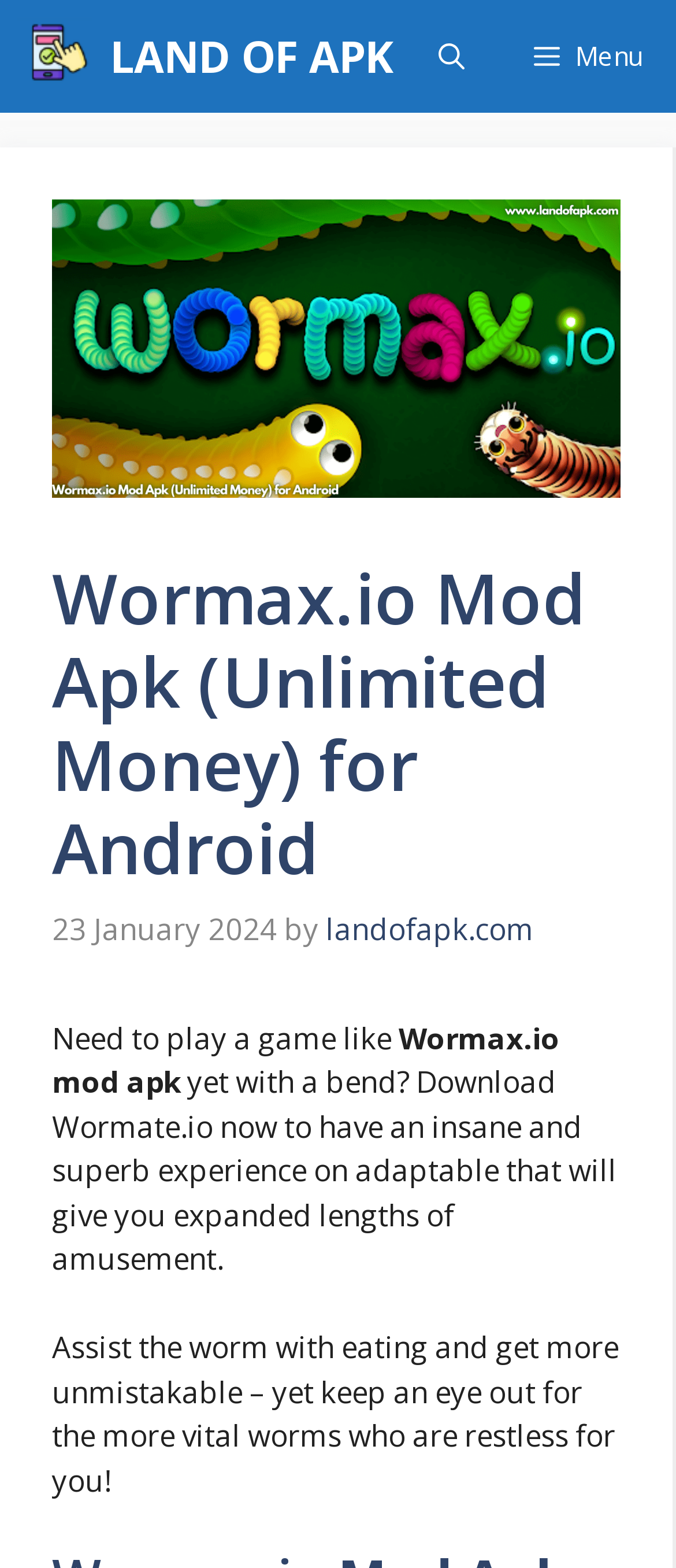Calculate the bounding box coordinates for the UI element based on the following description: "aria-label="Open search"". Ensure the coordinates are four float numbers between 0 and 1, i.e., [left, top, right, bottom].

[0.597, 0.0, 0.738, 0.072]